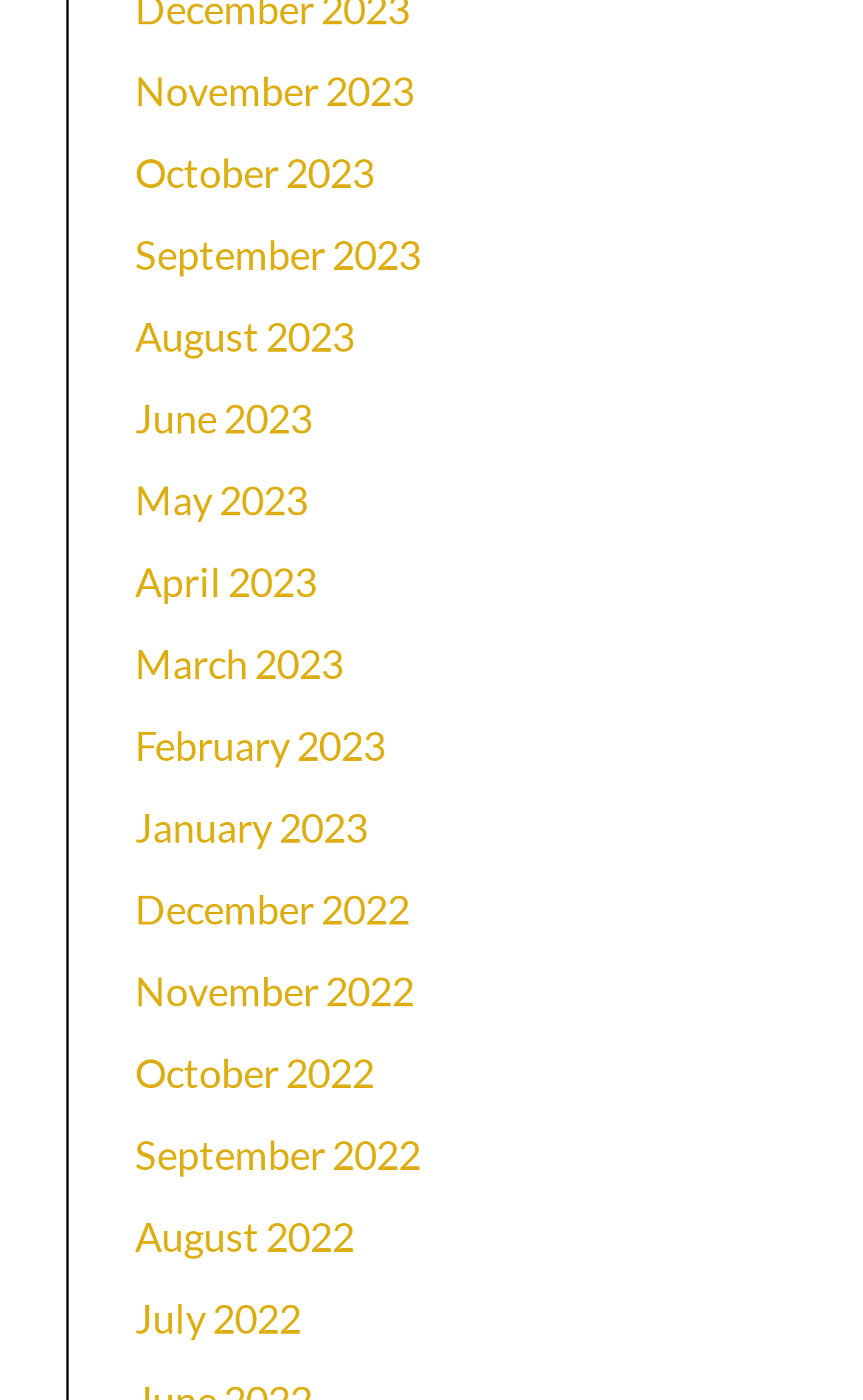From the image, can you give a detailed response to the question below:
What is the most recent month listed?

By examining the list of links, I found that the topmost link is 'November 2023', which suggests that it is the most recent month listed.